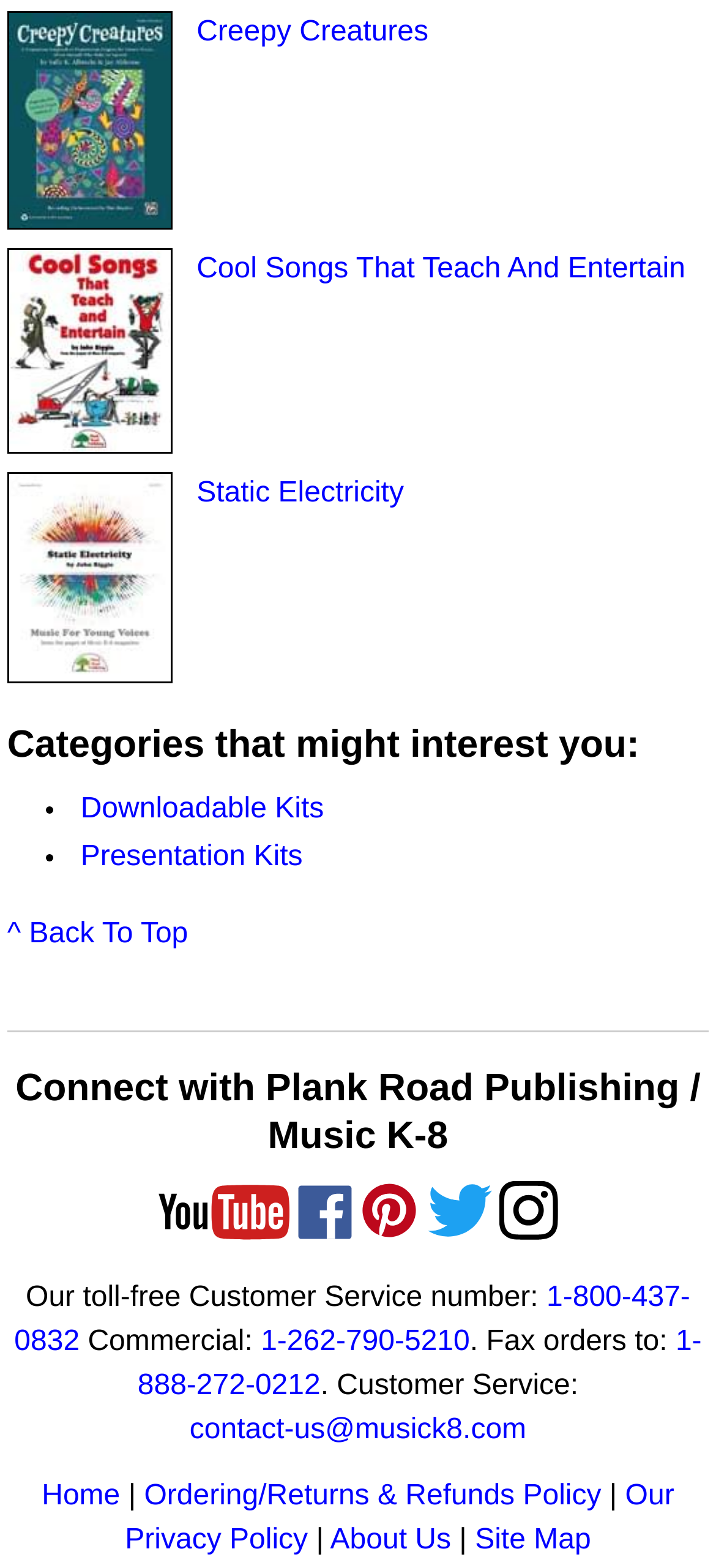Find the bounding box coordinates of the element to click in order to complete this instruction: "Go to the 'YouTube' channel". The bounding box coordinates must be four float numbers between 0 and 1, denoted as [left, top, right, bottom].

[0.219, 0.775, 0.404, 0.795]